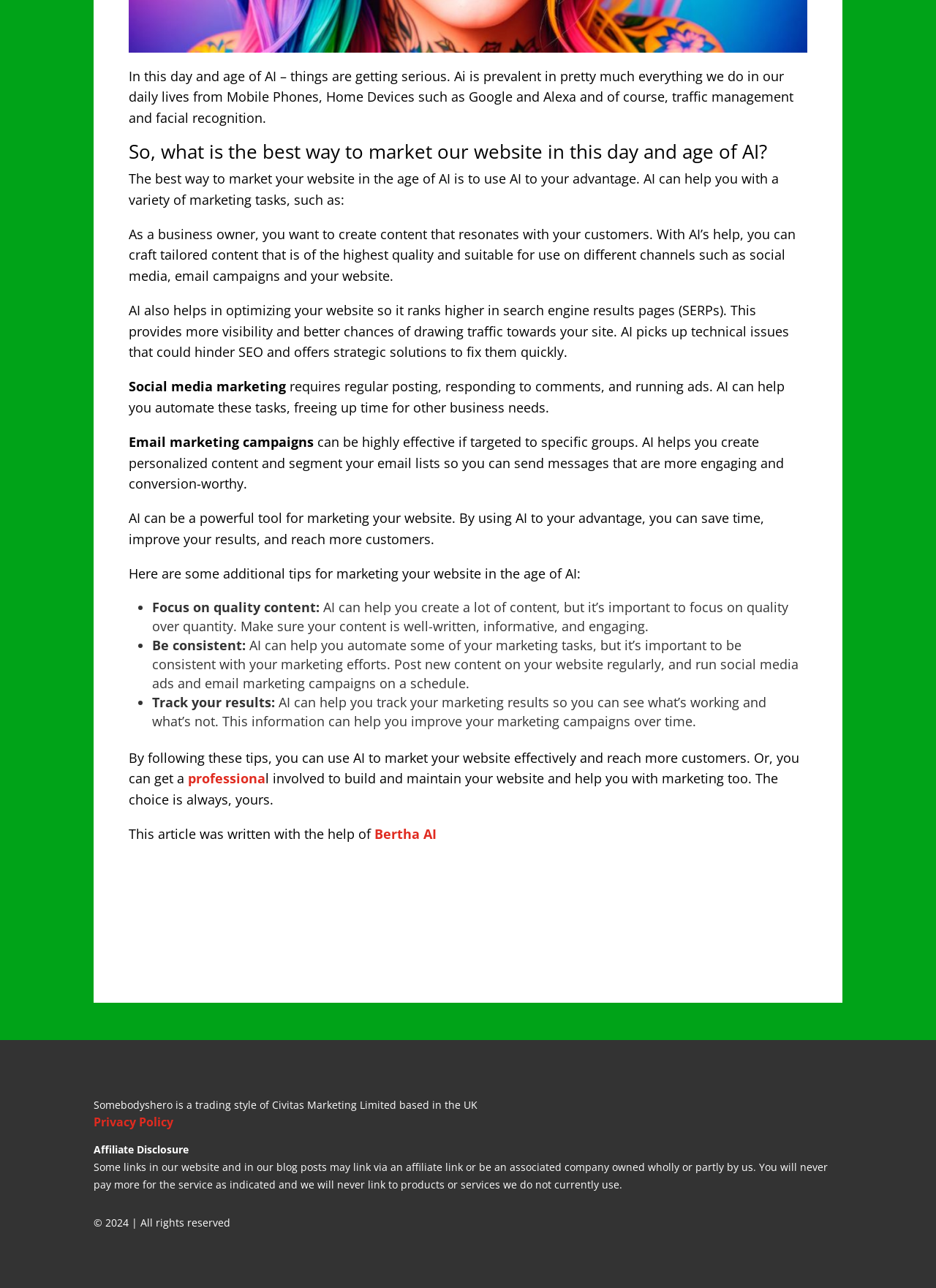Give the bounding box coordinates for the element described as: "Shop".

None